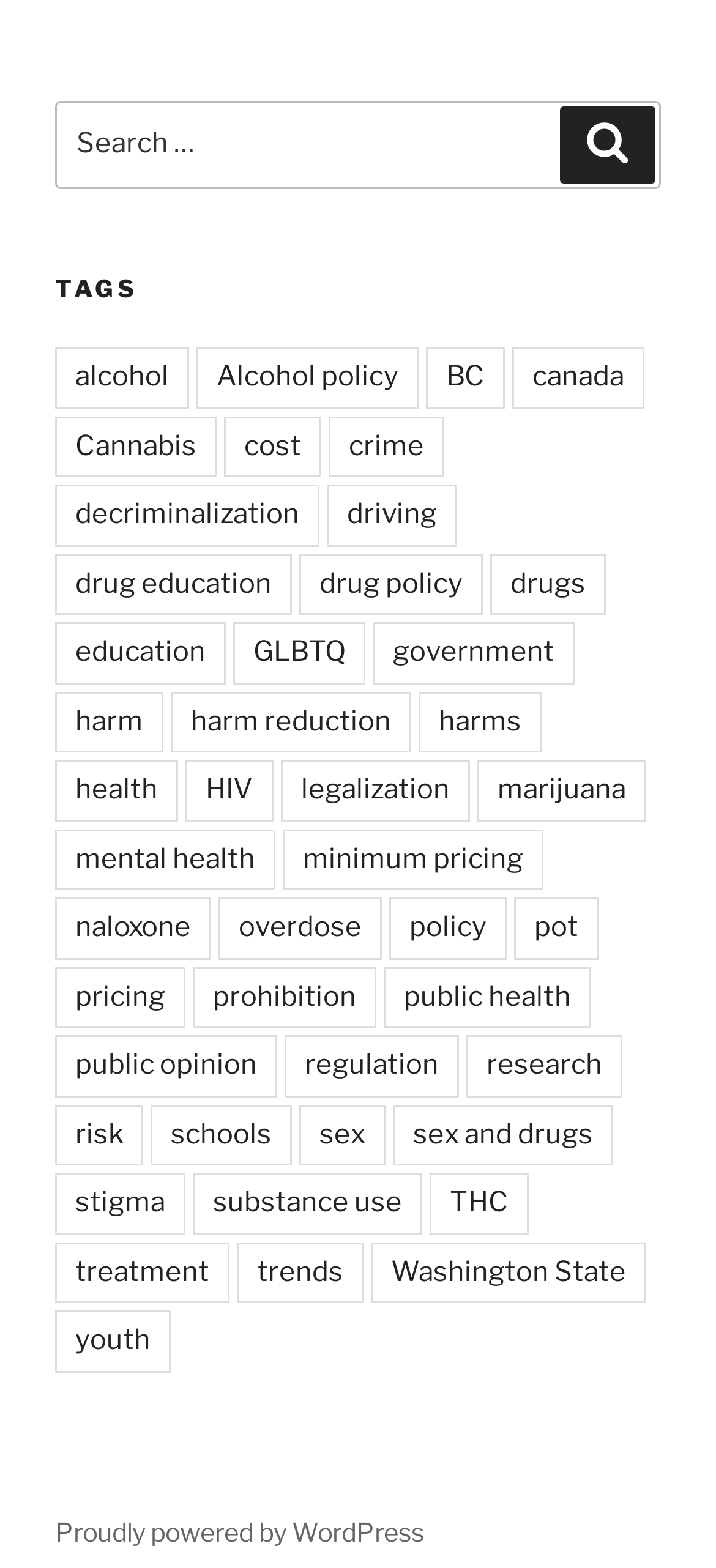Find the bounding box of the UI element described as: "prohibition". The bounding box coordinates should be given as four float values between 0 and 1, i.e., [left, top, right, bottom].

[0.269, 0.617, 0.526, 0.656]